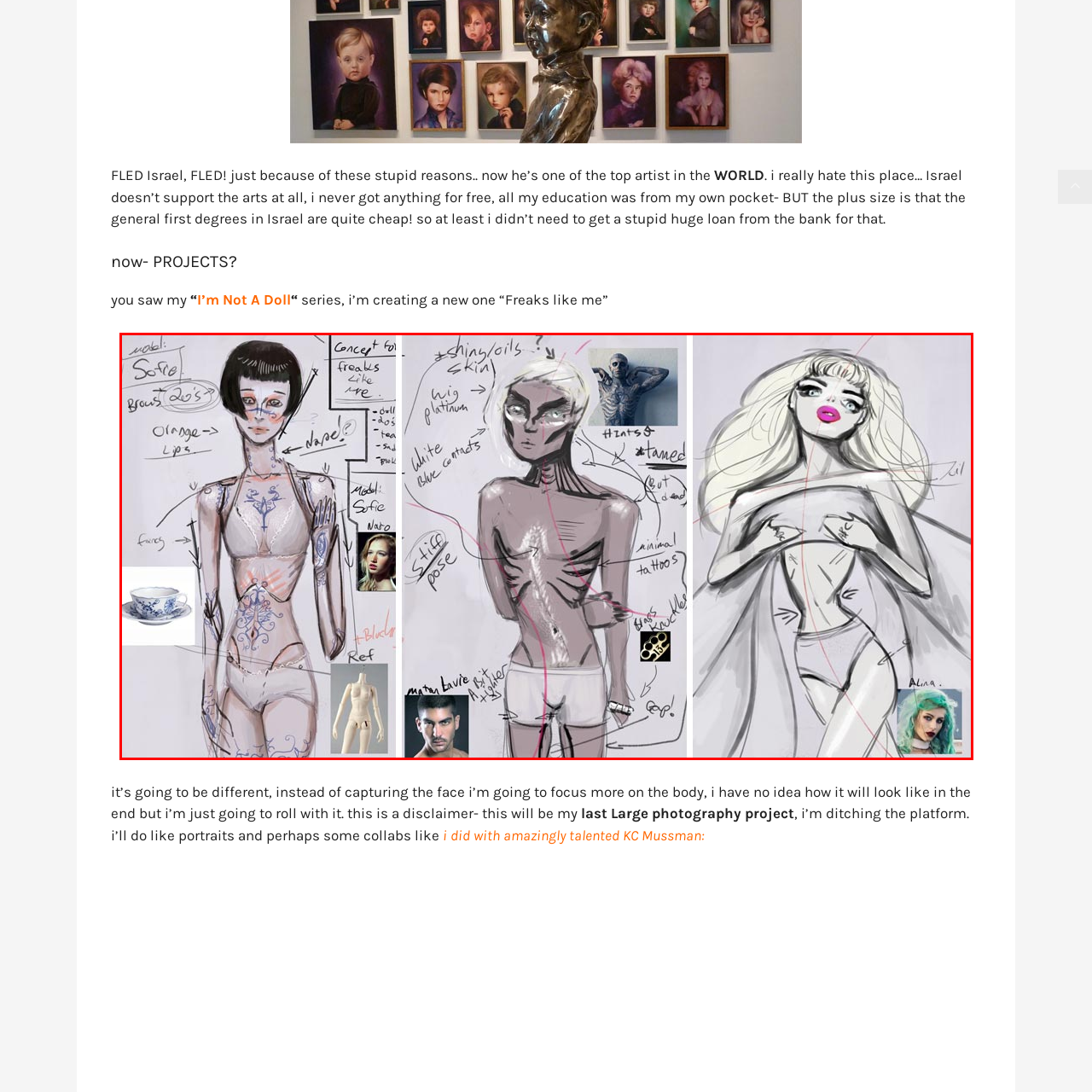What is the focus of the artist's upcoming photography project?
Concentrate on the image bordered by the red bounding box and offer a comprehensive response based on the image details.

According to the caption, the artwork exemplifies a shift in focus from facial features to body representation, which is central to the artist's upcoming photography project.